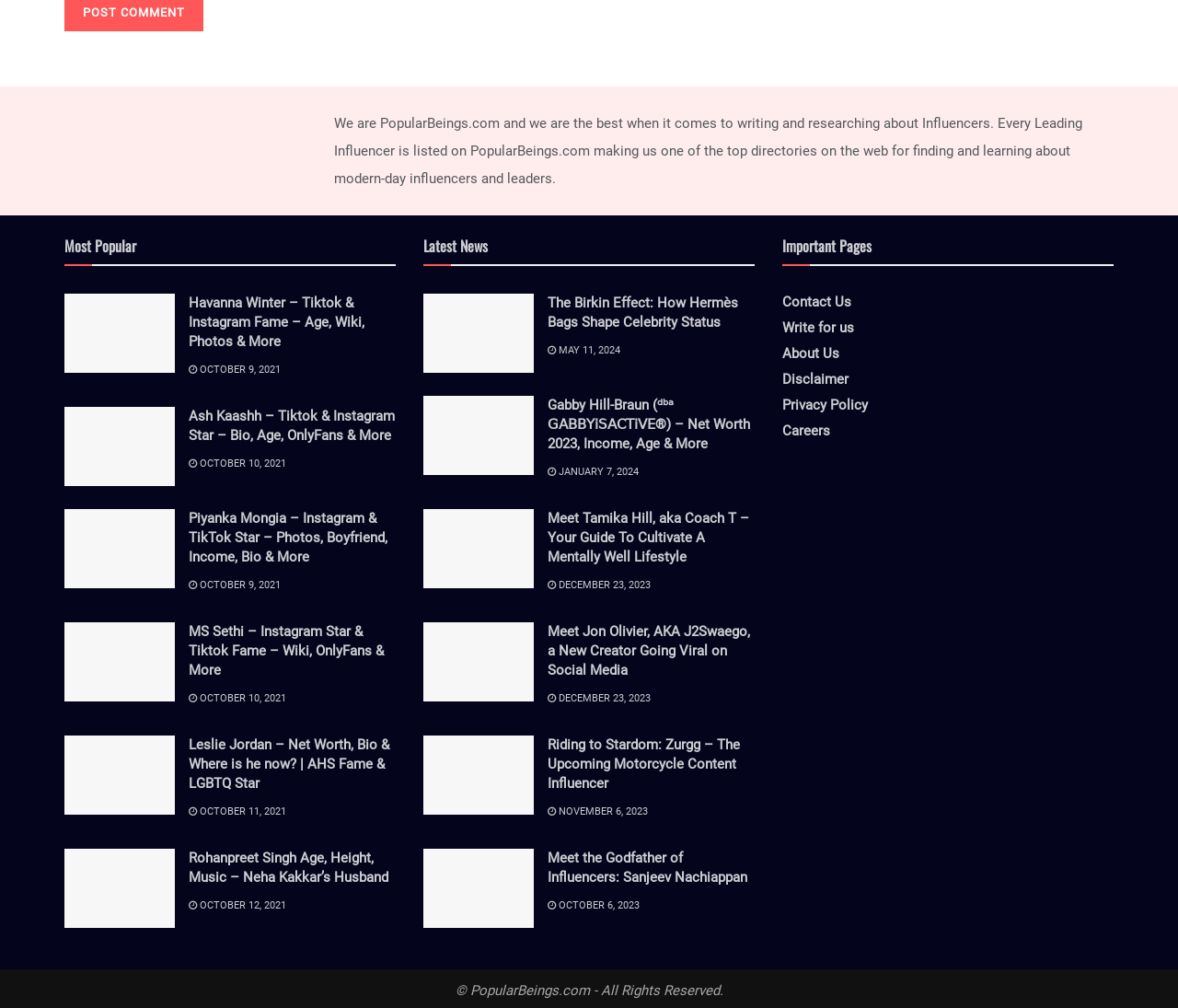Locate the bounding box coordinates of the item that should be clicked to fulfill the instruction: "post a comment".

[0.07, 0.006, 0.157, 0.02]